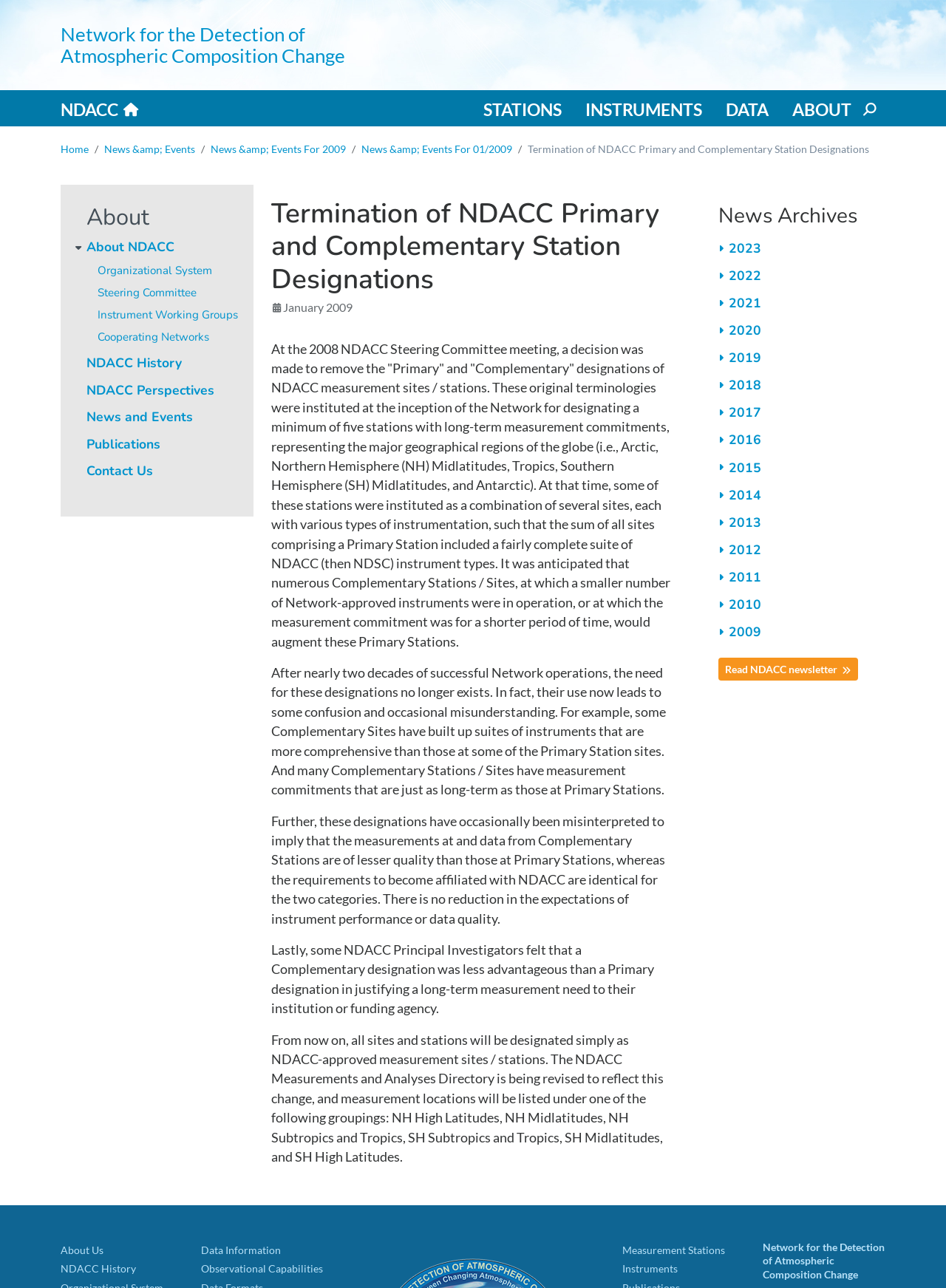Please provide the bounding box coordinate of the region that matches the element description: 2015. Coordinates should be in the format (top-left x, top-left y, bottom-right x, bottom-right y) and all values should be between 0 and 1.

[0.76, 0.353, 0.922, 0.374]